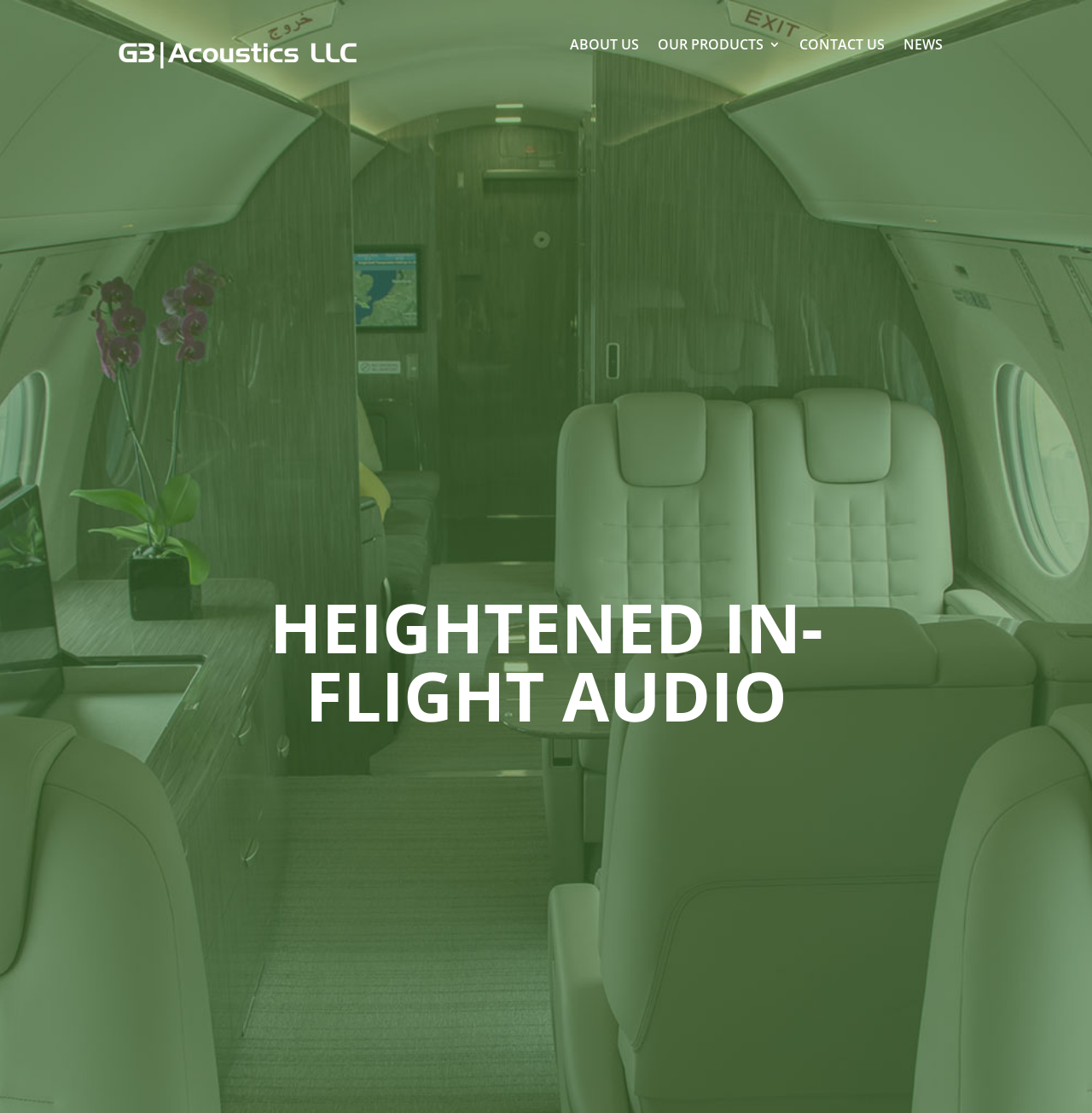Provide the bounding box coordinates for the specified HTML element described in this description: "Our Products". The coordinates should be four float numbers ranging from 0 to 1, in the format [left, top, right, bottom].

[0.602, 0.034, 0.715, 0.051]